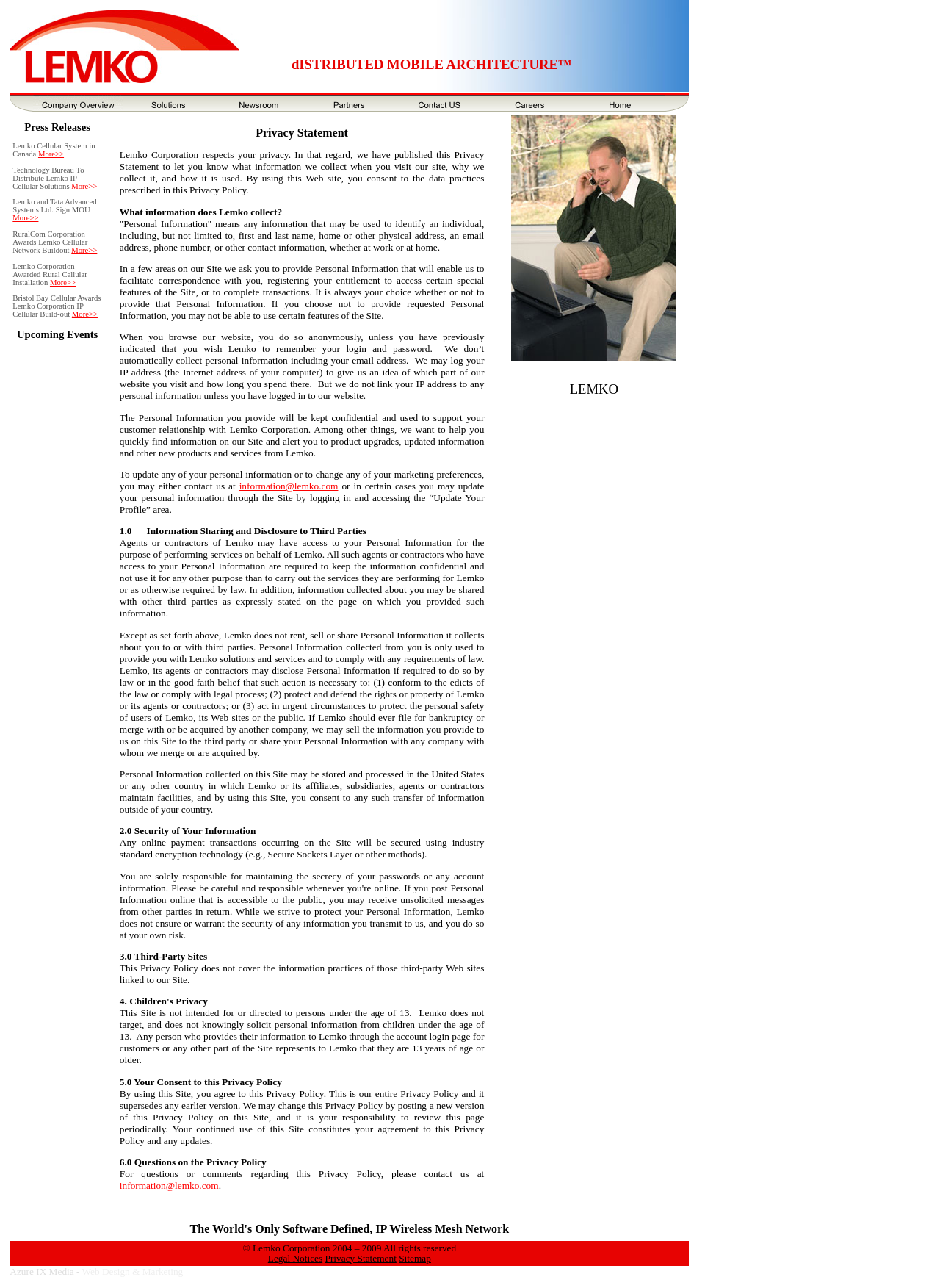Can you specify the bounding box coordinates for the region that should be clicked to fulfill this instruction: "Read Press Releases".

[0.01, 0.094, 0.112, 0.104]